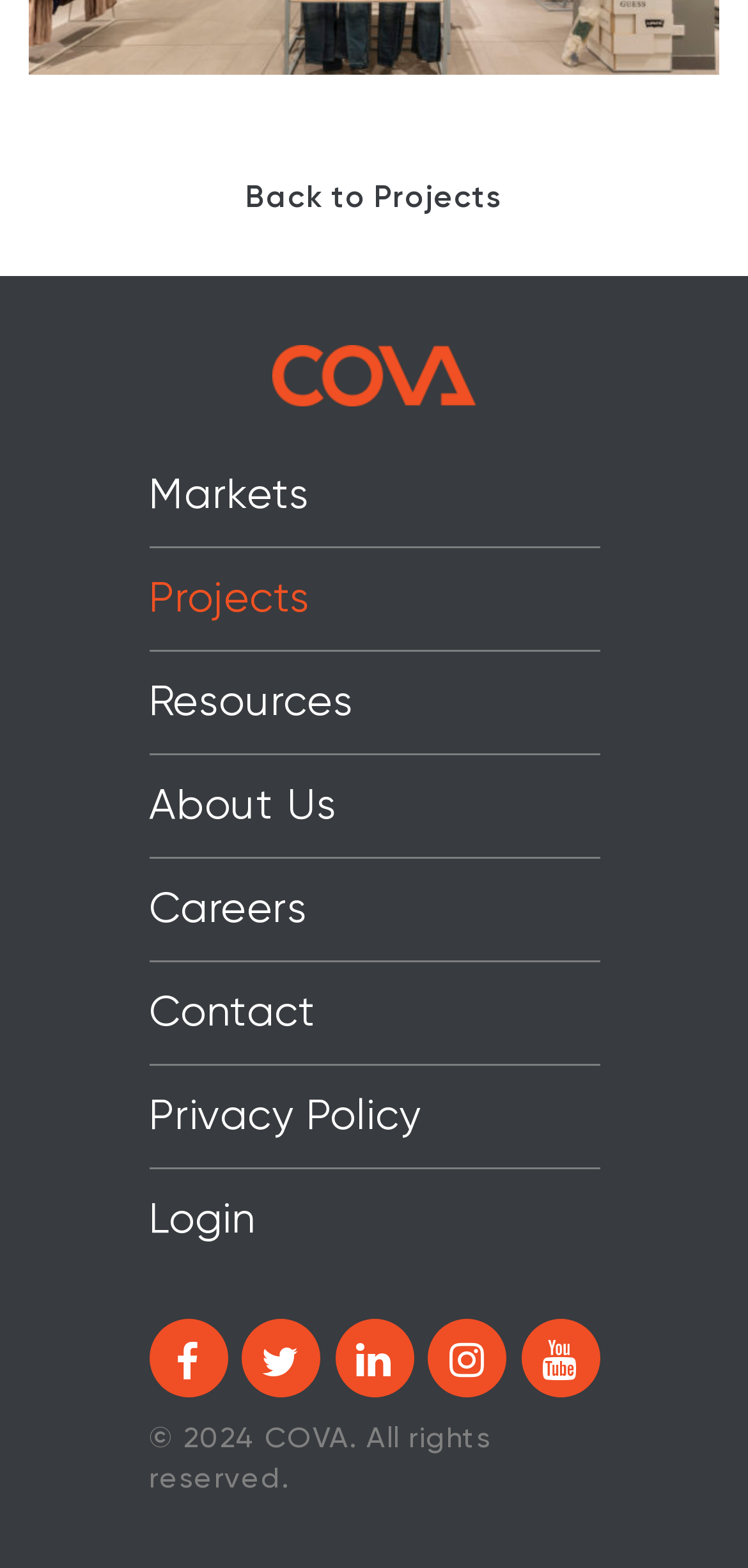What is the last item in the footer?
Can you provide an in-depth and detailed response to the question?

I looked at the footer section and found that the last item is a static text element that says '© 2024 COVA. All rights reserved.', which is the copyright information.